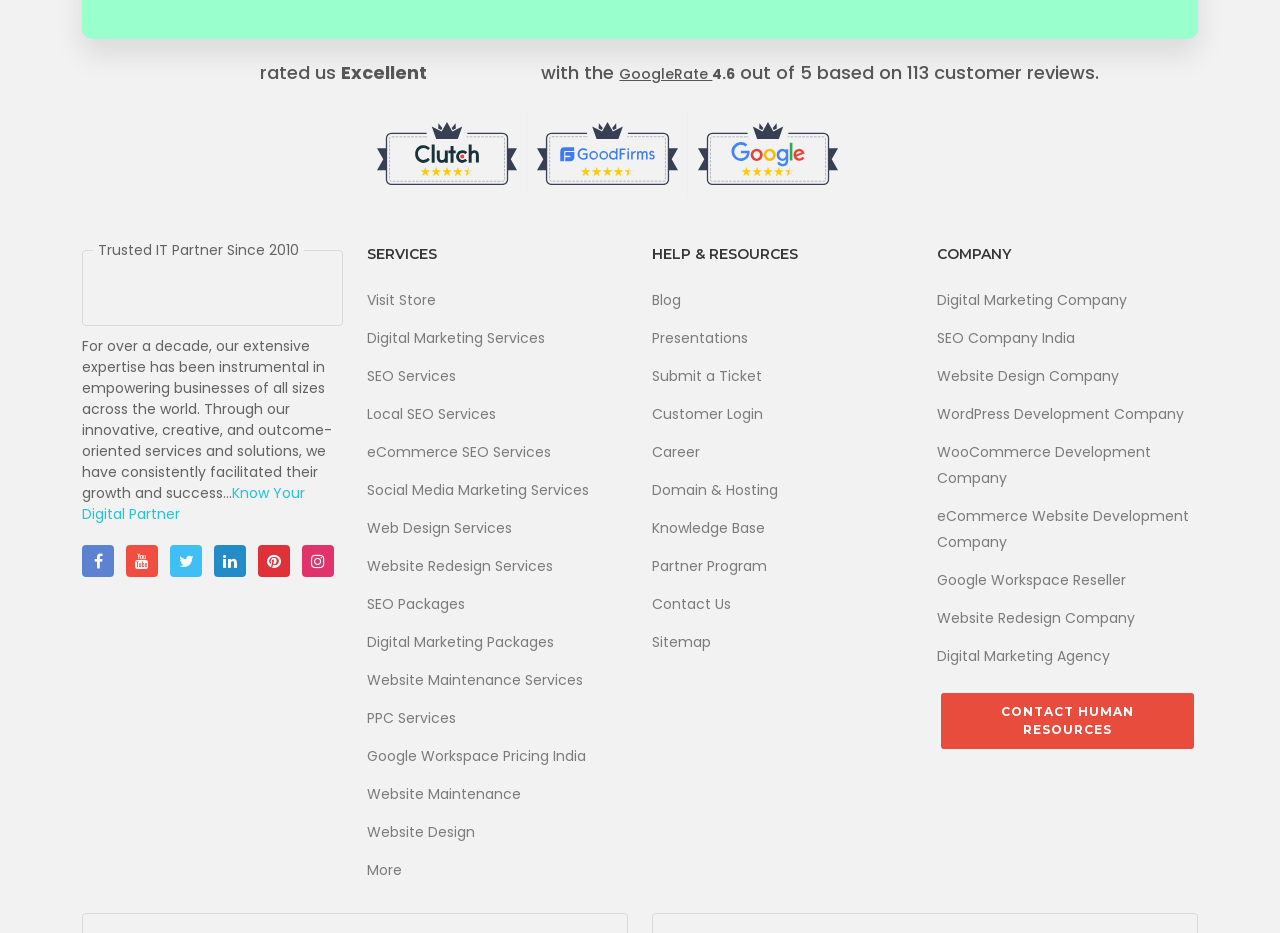How can I contact Aarav Infotech?
Give a single word or phrase answer based on the content of the image.

Through the Contact Us link